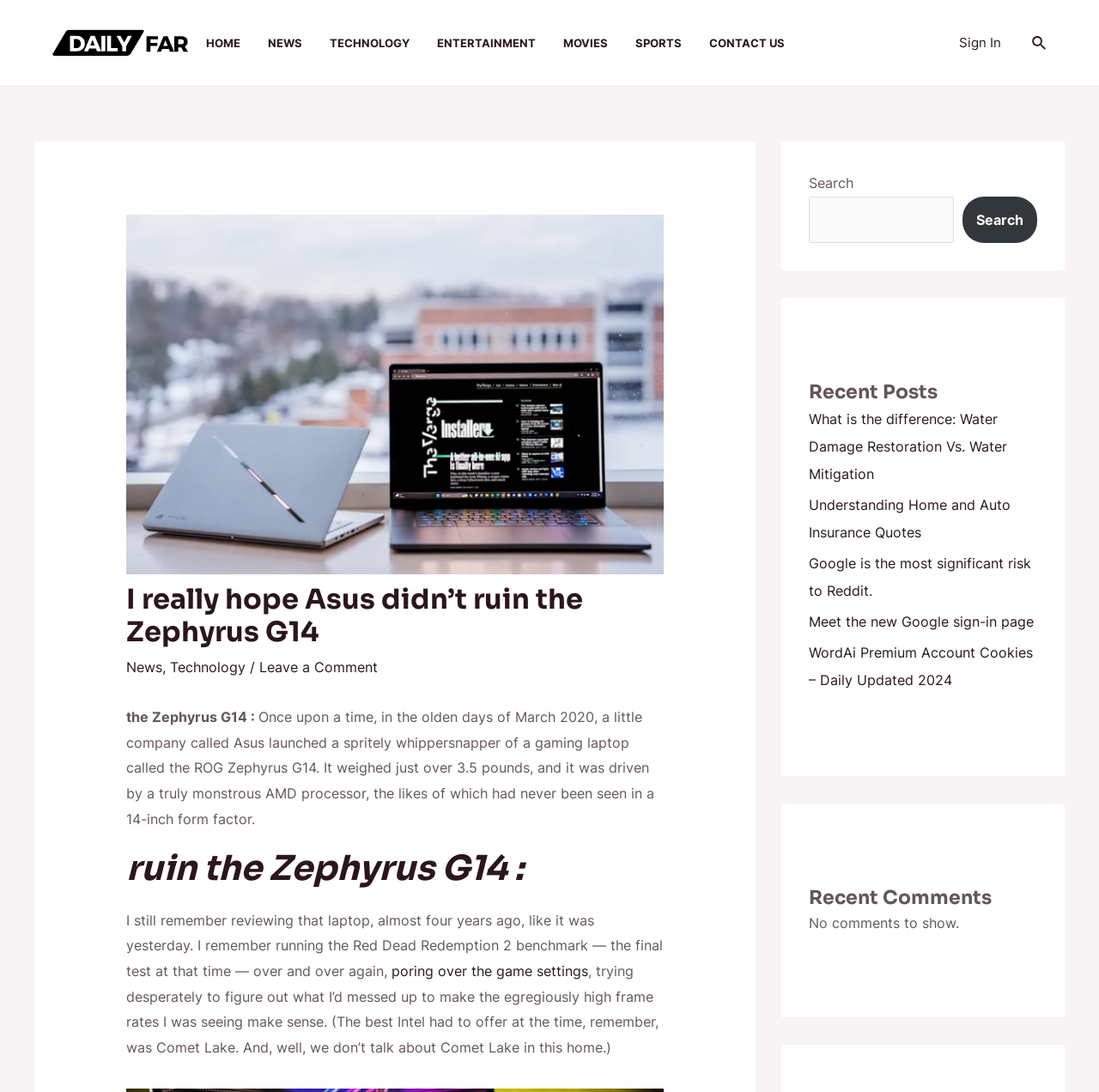Please give the bounding box coordinates of the area that should be clicked to fulfill the following instruction: "Check the price of BMK Powder Diethyl". The coordinates should be in the format of four float numbers from 0 to 1, i.e., [left, top, right, bottom].

None